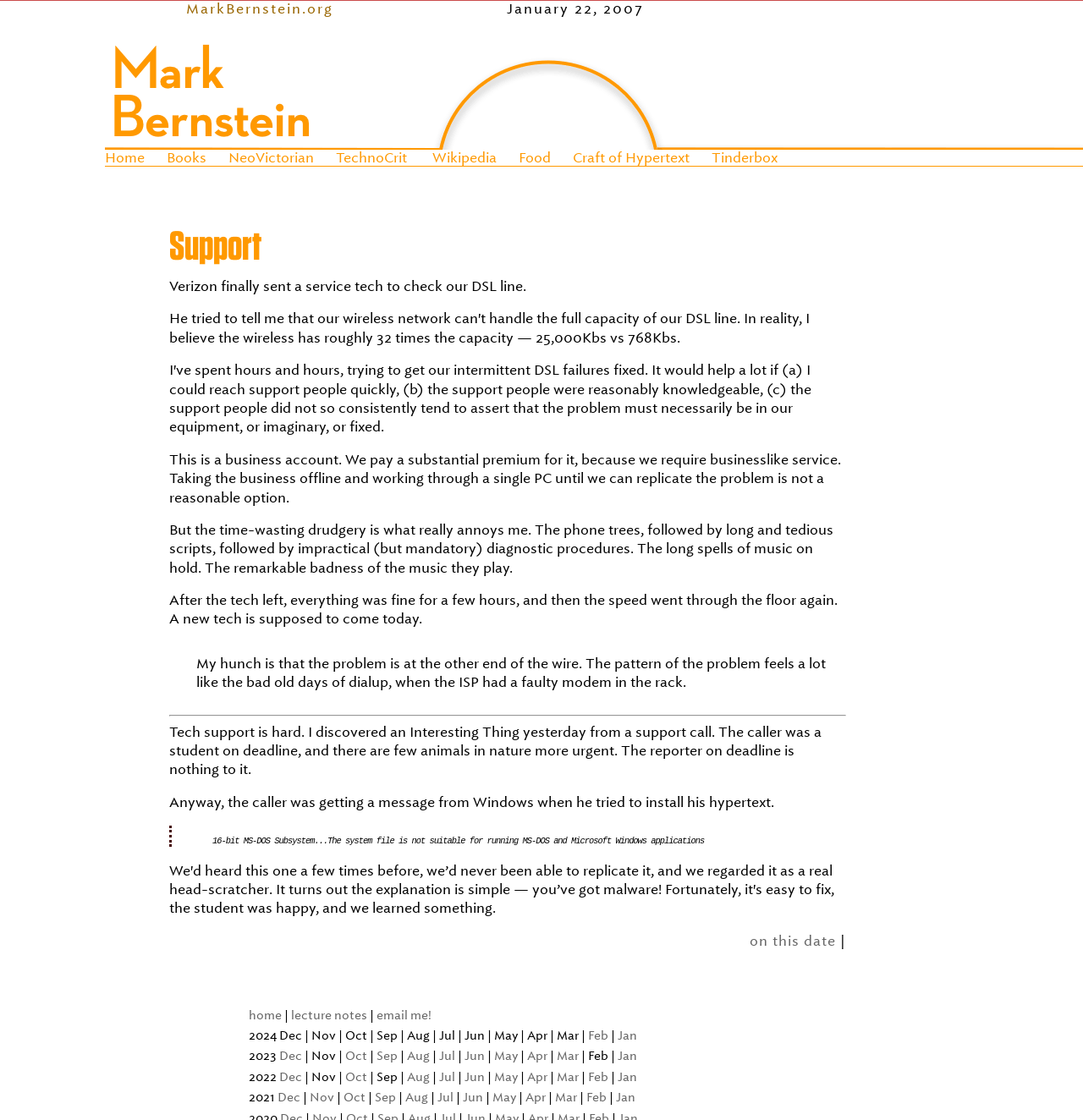Locate the bounding box coordinates of the element that should be clicked to fulfill the instruction: "Click on the 'email me!' link".

[0.348, 0.899, 0.398, 0.913]